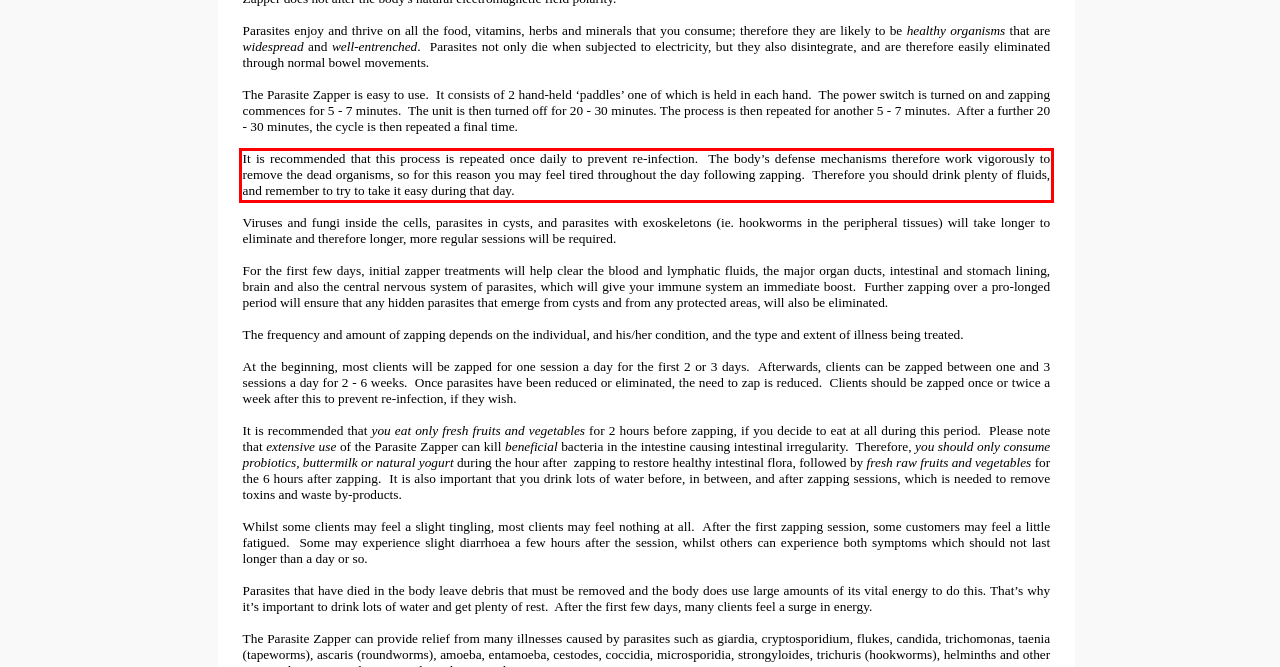You are looking at a screenshot of a webpage with a red rectangle bounding box. Use OCR to identify and extract the text content found inside this red bounding box.

It is recommended that this process is repeated once daily to prevent re-infection. The body’s defense mechanisms therefore work vigorously to remove the dead organisms, so for this reason you may feel tired throughout the day following zapping. Therefore you should drink plenty of fluids, and remember to try to take it easy during that day.